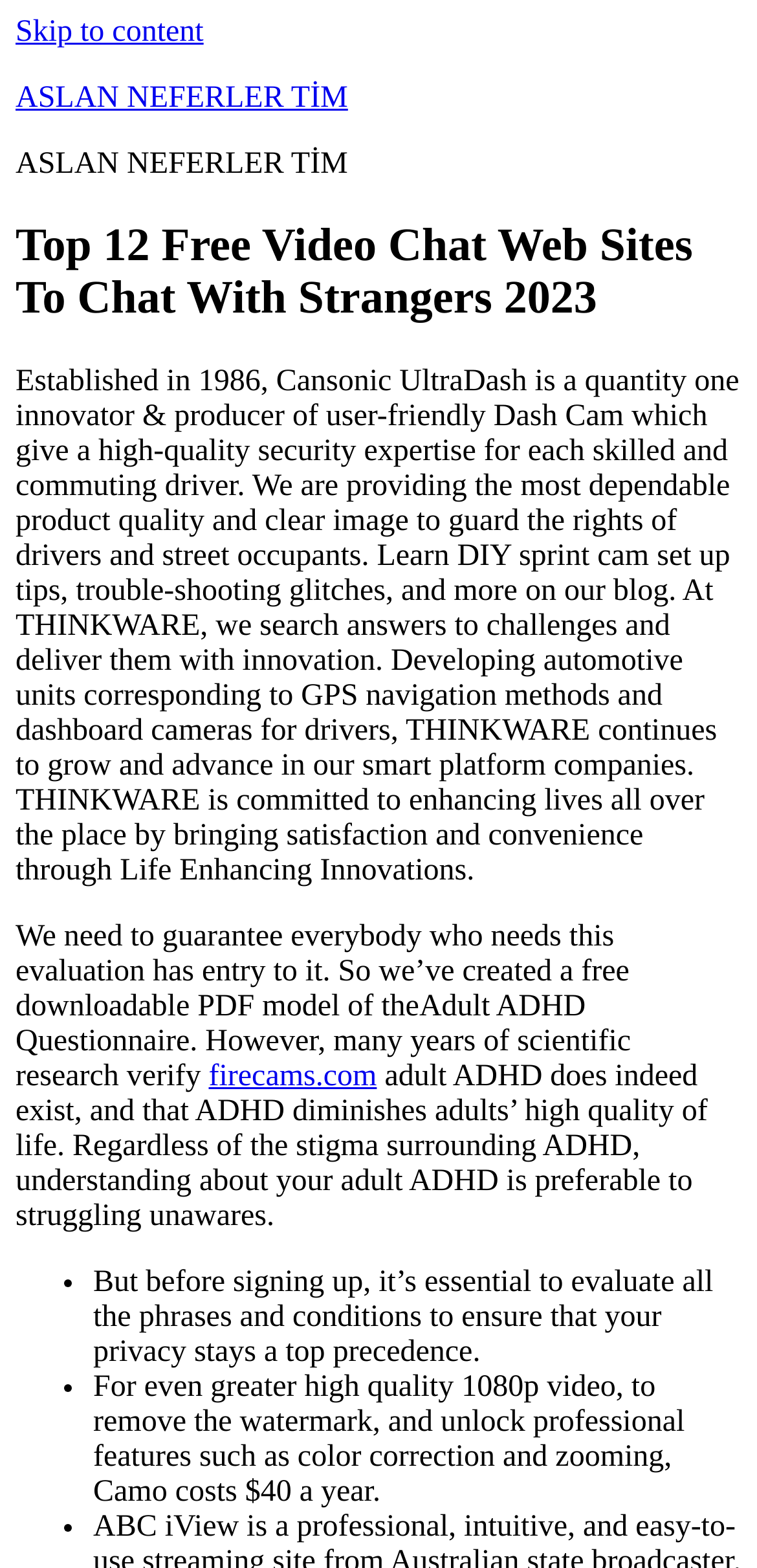How many paragraphs of text are there?
Refer to the image and provide a concise answer in one word or phrase.

4